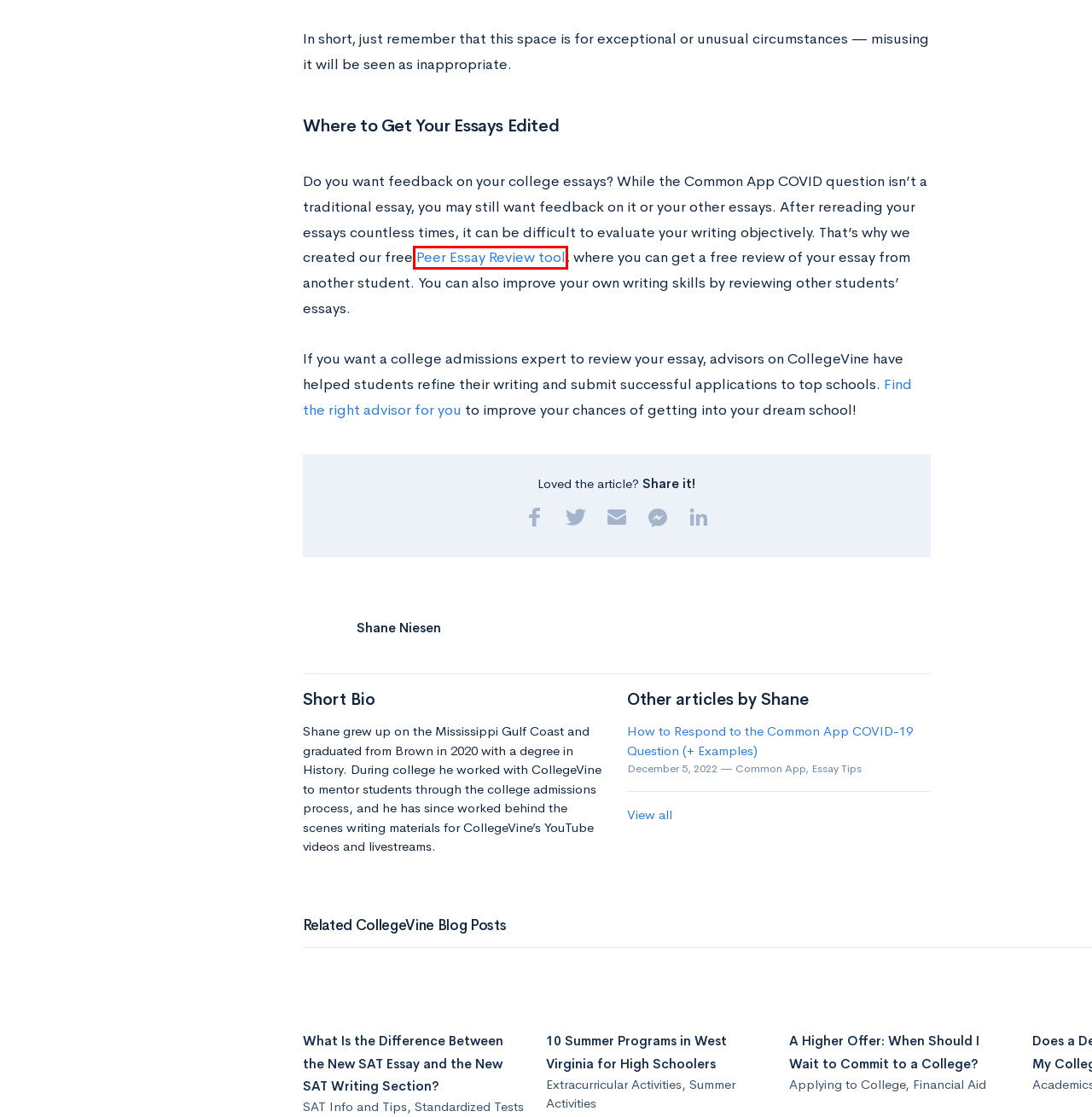Review the screenshot of a webpage that includes a red bounding box. Choose the webpage description that best matches the new webpage displayed after clicking the element within the bounding box. Here are the candidates:
A. Summer Activities | CollegeVine
B. What Is the Difference Between the New SAT Essay and the New SAT Writing Section? | CollegeVine Blog
C. Financial Aid | CollegeVine
D. Essay Reviews - Submit or Review | CollegeVine
E. A Higher Offer: When Should I Wait to Commit to a College? | CollegeVine Blog
F. 10 Summer Programs in West Virginia for High Schoolers | CollegeVine Blog
G. Expert College Essay Review | CollegeVine
H. SAT Info and Tips | CollegeVine

D